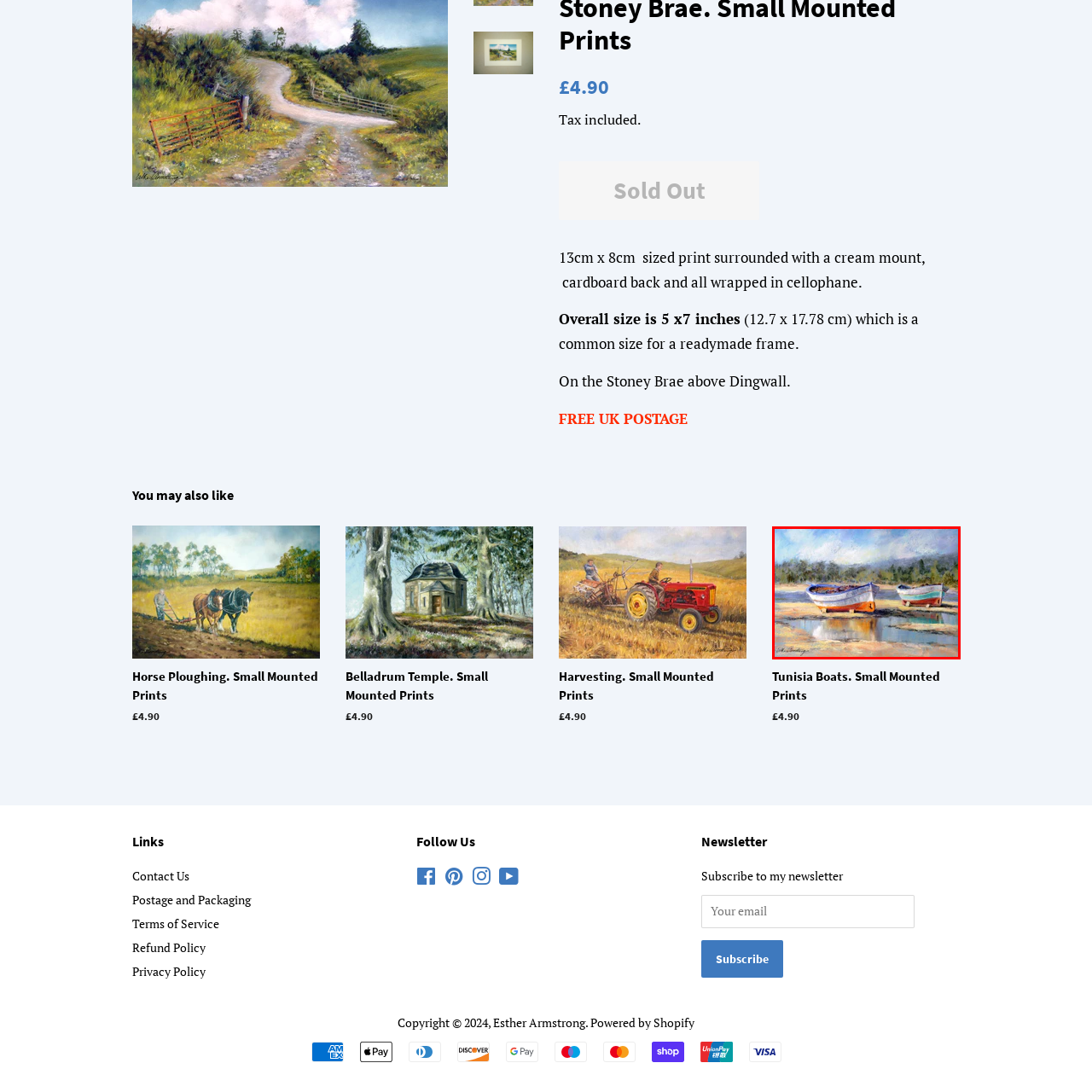Describe extensively the image that is situated inside the red border.

The image depicts a serene and artistic portrayal of two boats resting on a sandy shore, likely during low tide. The boats, characterized by their vibrant colors—one predominantly white with orange and blue accents, the other adorned with shades of blue and green—sit comfortably above a shallow pool of water reflecting the sky. The background is filled with softly blurred greenery and a blue sky, suggesting a tranquil coastal landscape. This piece is titled "A6 mounted print of boats in Tunisia," and is available for purchase as part of a small mounted print collection, priced at £4.90. Enjoy free UK postage with your order, making this exquisite artwork a great addition to any collection or home decor.